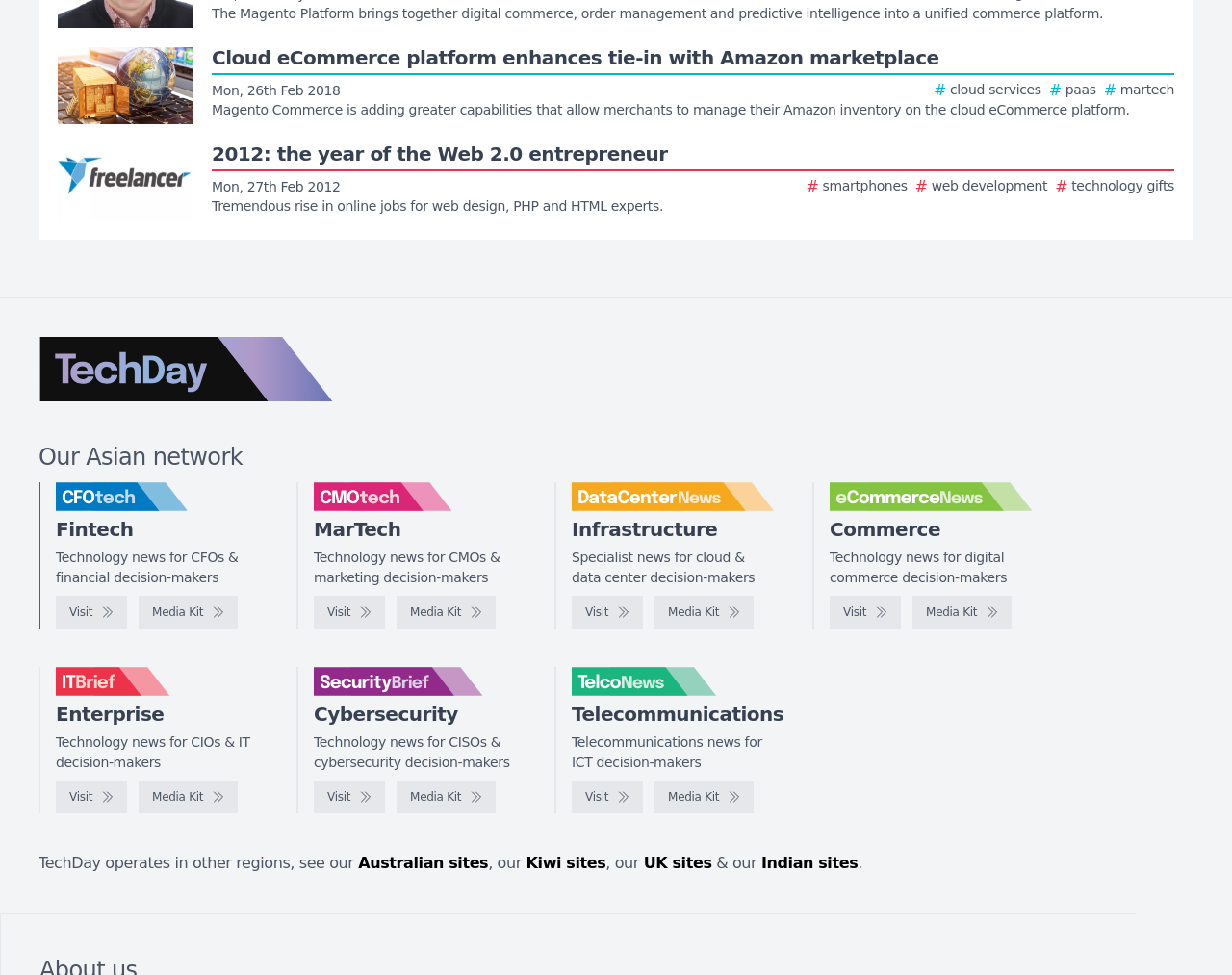How many 'Visit' links are there on the webpage?
Give a comprehensive and detailed explanation for the question.

I counted the number of 'Visit' links on the webpage, which are associated with each of the logos, including CFOtech, CMOtech, DataCenterNews, eCommerceNews, IT Brief, SecurityBrief, and TelcoNews.